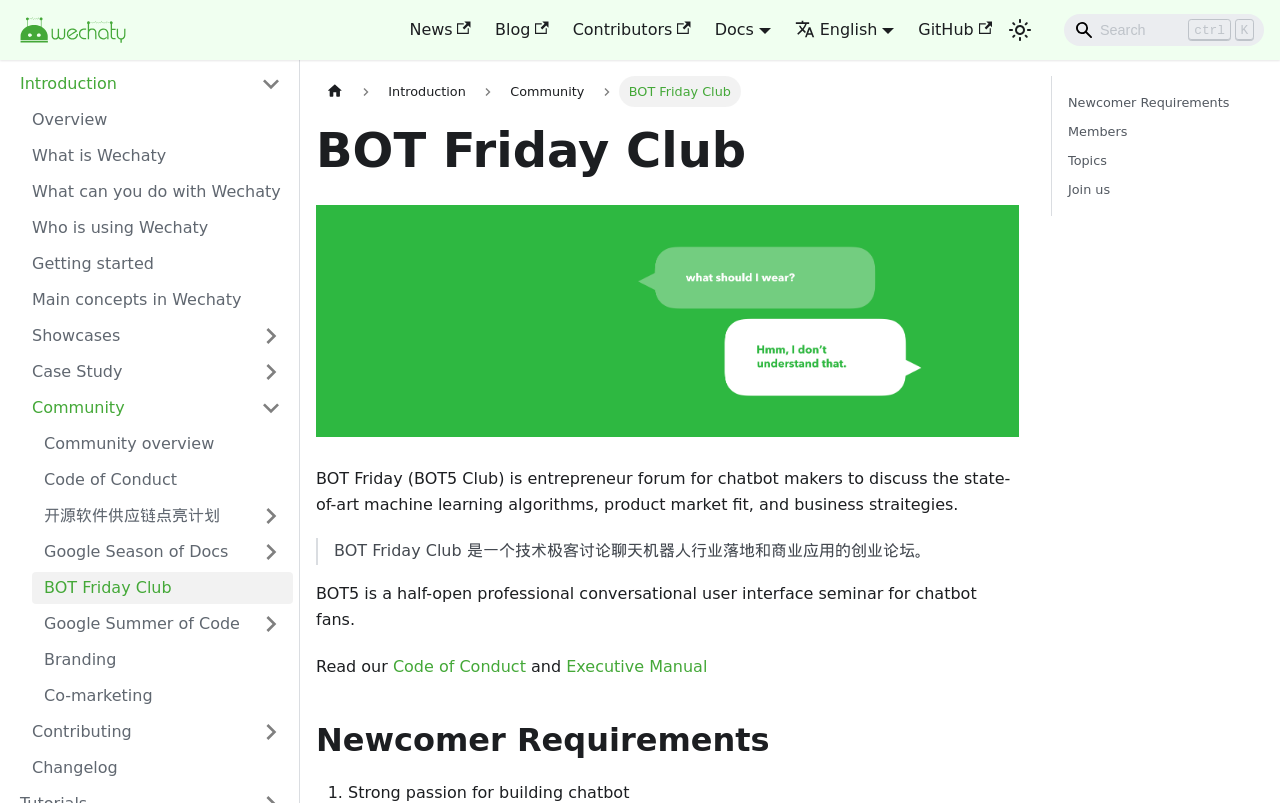Please identify the bounding box coordinates of the clickable area that will allow you to execute the instruction: "Read the Introduction".

[0.006, 0.085, 0.229, 0.125]